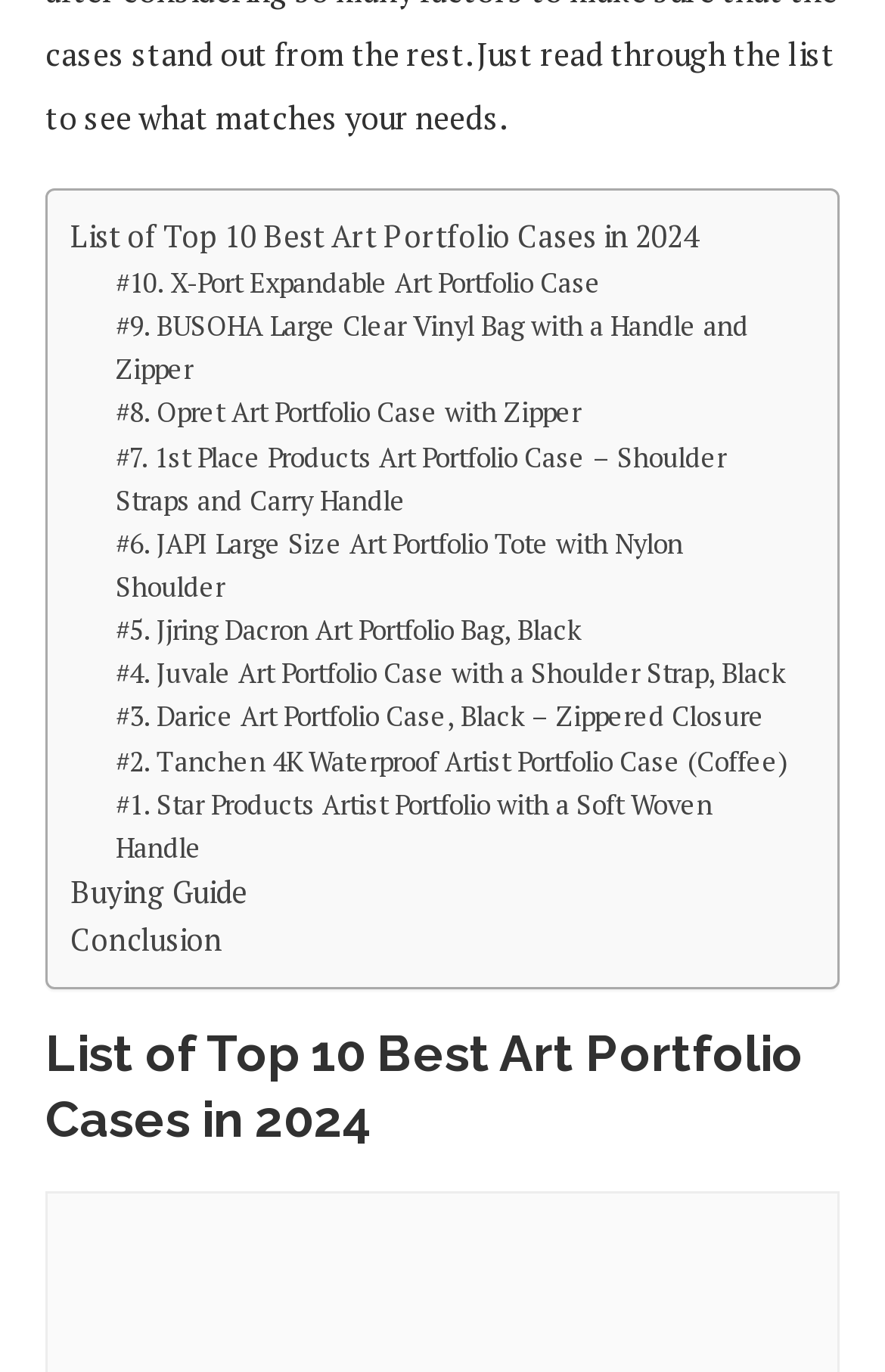Provide a thorough and detailed response to the question by examining the image: 
What is the last section of the webpage?

I found a link with the title 'Conclusion' which is located at the bottom of the webpage, indicating that it is the last section of the webpage.